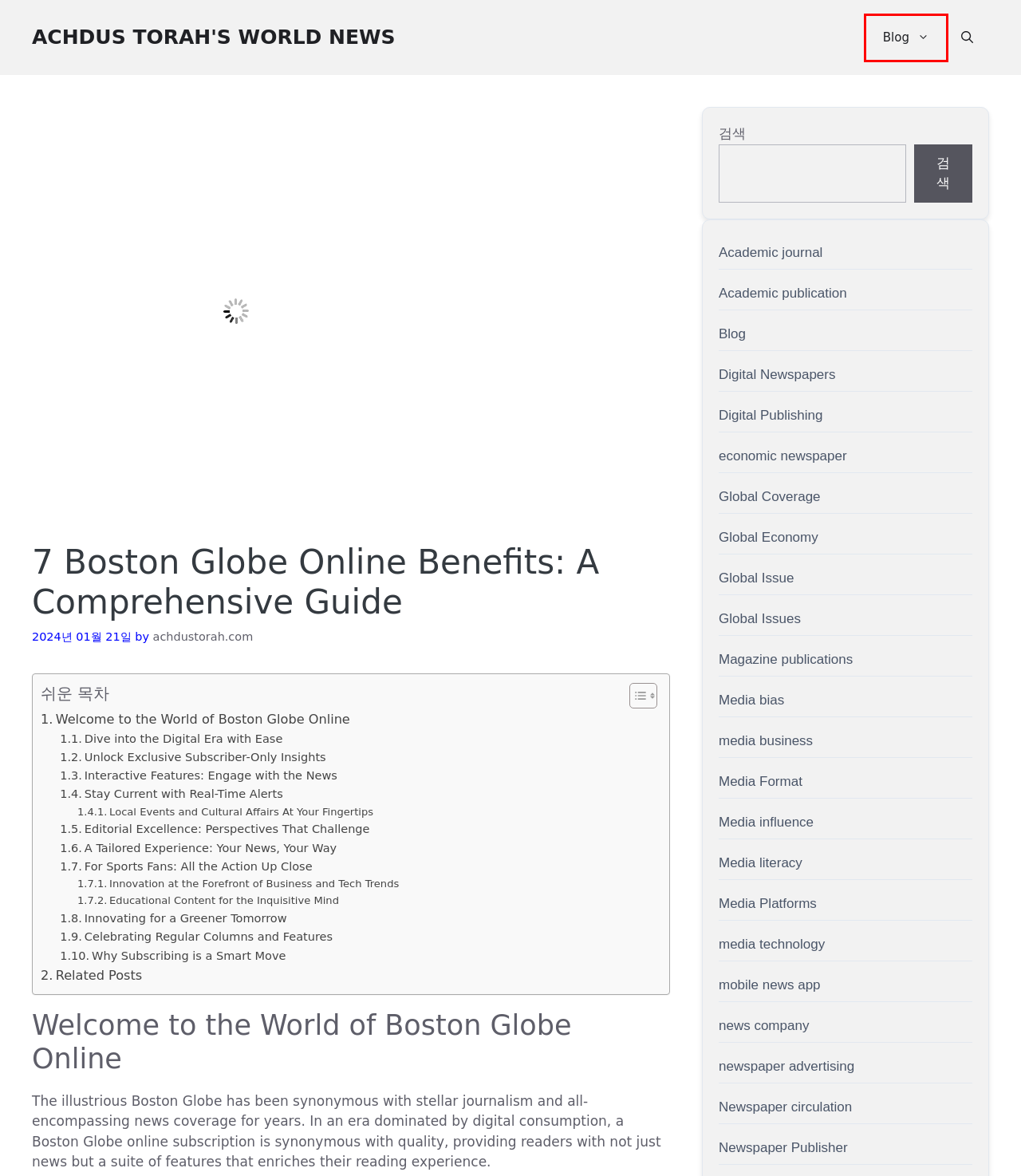You are presented with a screenshot of a webpage containing a red bounding box around an element. Determine which webpage description best describes the new webpage after clicking on the highlighted element. Here are the candidates:
A. achdustorah.com - Achdus Torah's World News
B. Global Economy - Achdus Torah's World News
C. Media literacy - Achdus Torah's World News
D. Digital Publishing - Achdus Torah's World News
E. Achdus Torah's World News - Welcome to Achdus Torah's World News
F. Digital Newspapers - Achdus Torah's World News
G. news company - Achdus Torah's World News
H. Blog - Achdus Torah's World News

H